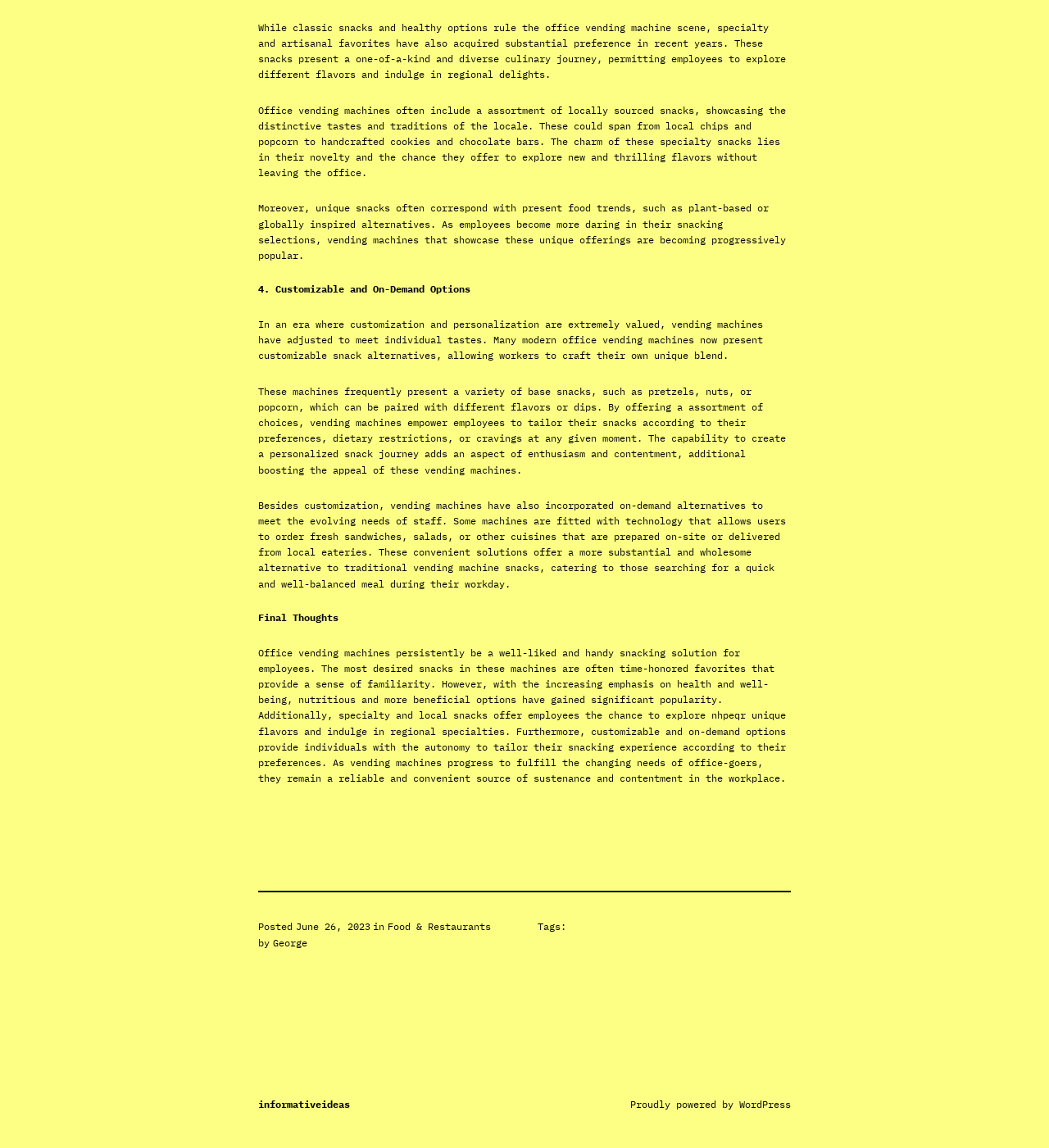What is the purpose of customizable snack alternatives?
Using the information from the image, answer the question thoroughly.

The article states that customizable snack alternatives allow workers to craft their own unique blend, empowering employees to tailor their snacks according to their preferences, dietary restrictions, or cravings at any given moment.